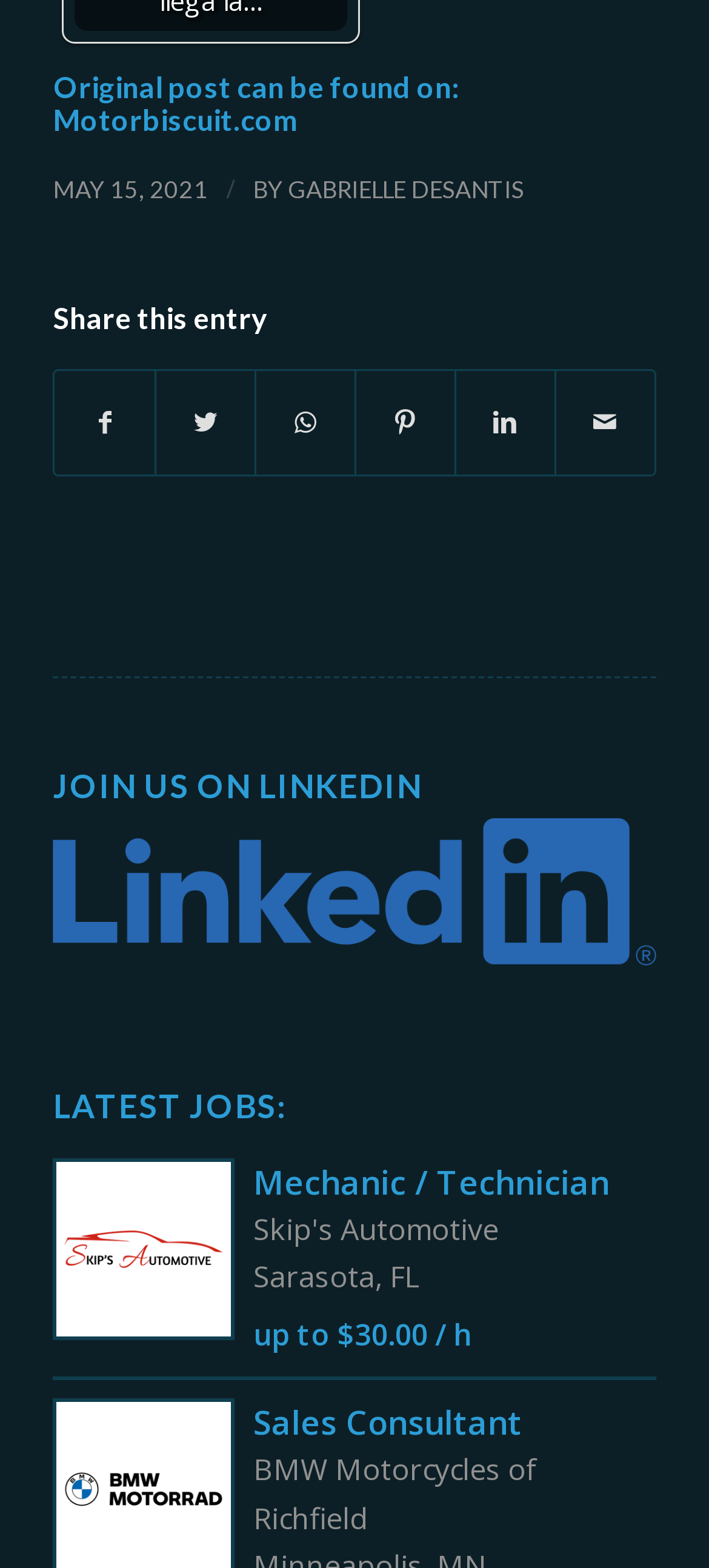Determine the bounding box coordinates of the section I need to click to execute the following instruction: "Join us on LinkedIn". Provide the coordinates as four float numbers between 0 and 1, i.e., [left, top, right, bottom].

[0.075, 0.49, 0.925, 0.513]